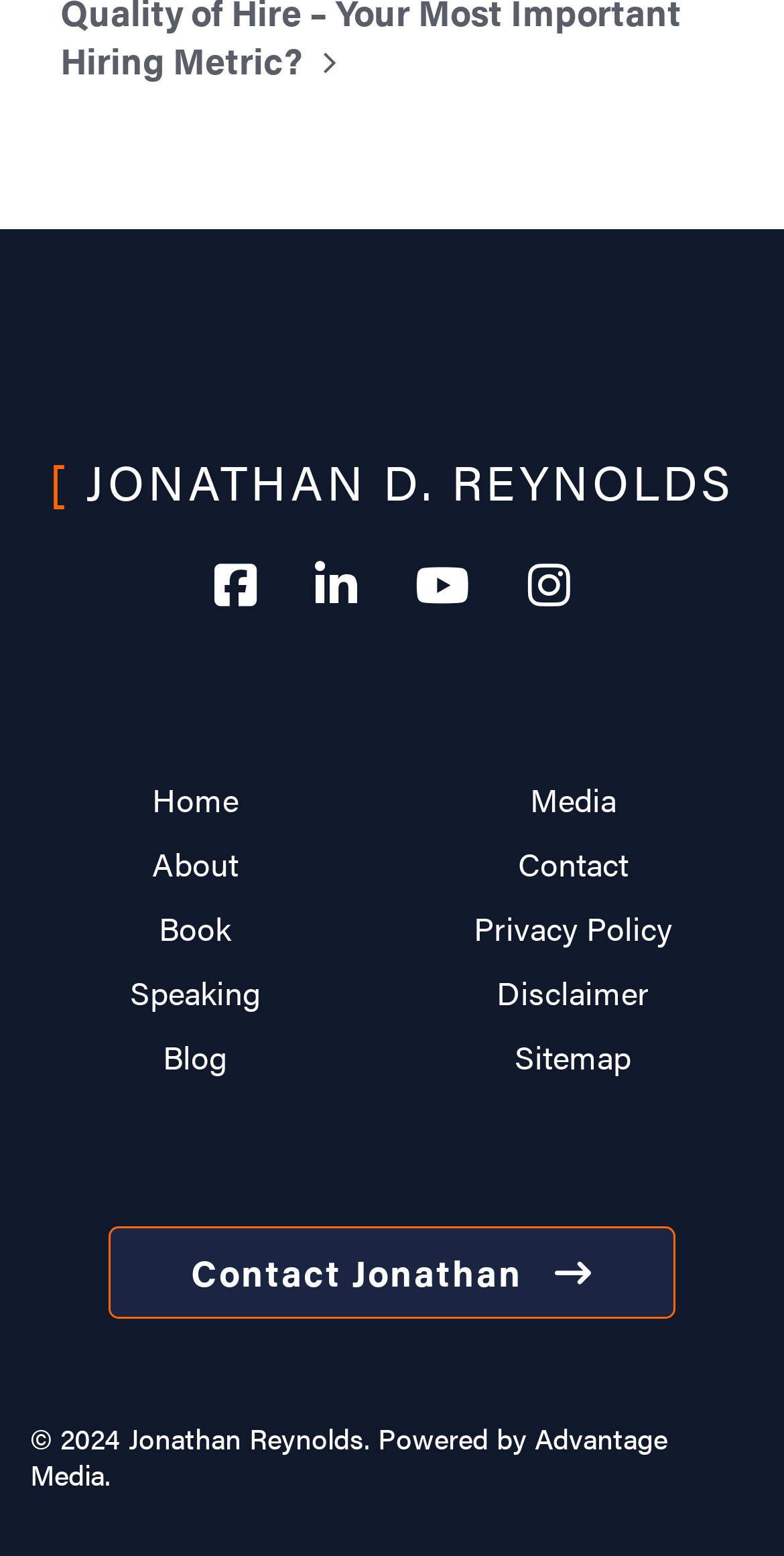Please determine the bounding box coordinates, formatted as (top-left x, top-left y, bottom-right x, bottom-right y), with all values as floating point numbers between 0 and 1. Identify the bounding box of the region described as: [Jonathan D. Reynolds

[0.063, 0.287, 0.937, 0.331]